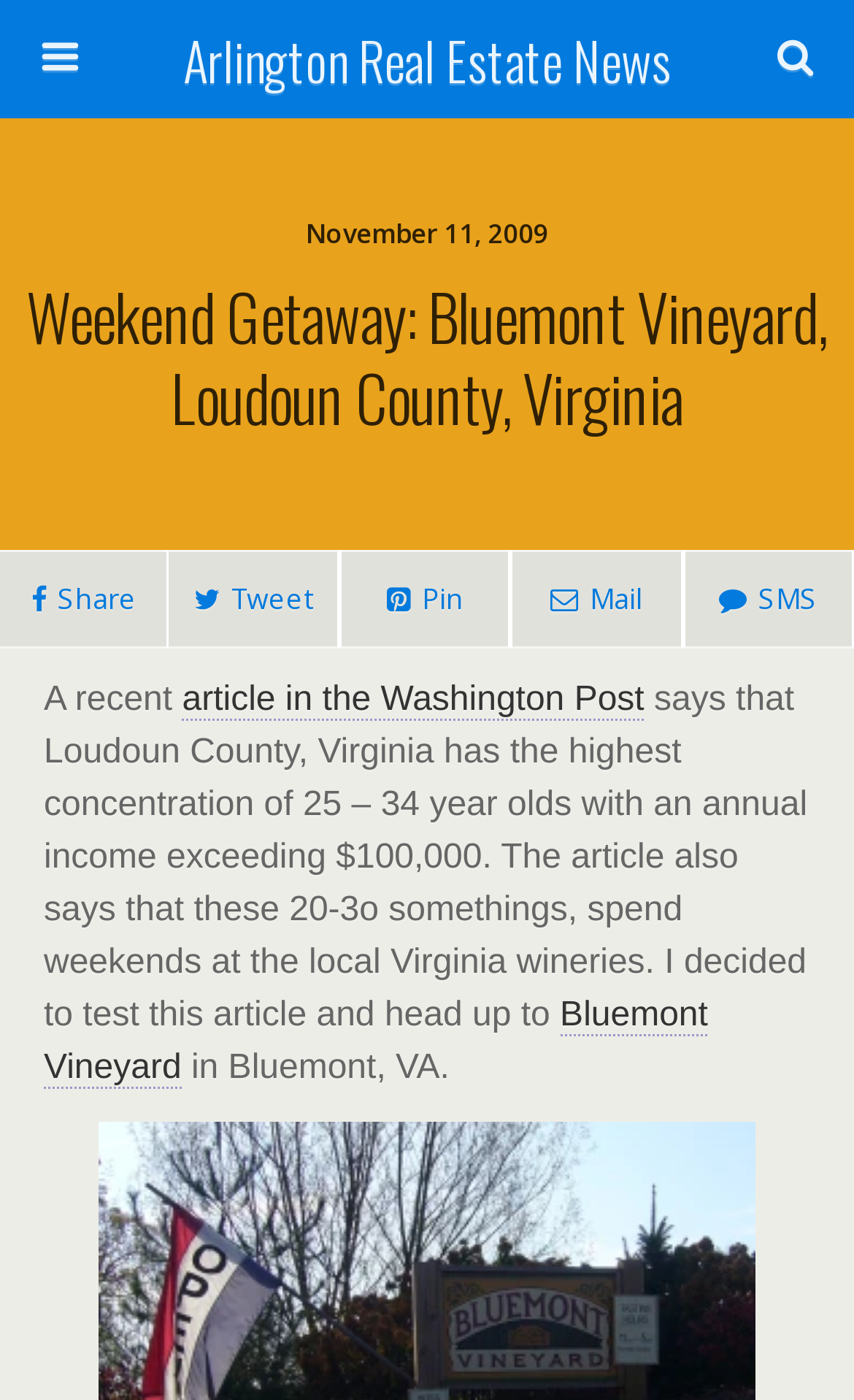Give the bounding box coordinates for this UI element: "Bluemont Vineyard". The coordinates should be four float numbers between 0 and 1, arranged as [left, top, right, bottom].

[0.051, 0.712, 0.829, 0.778]